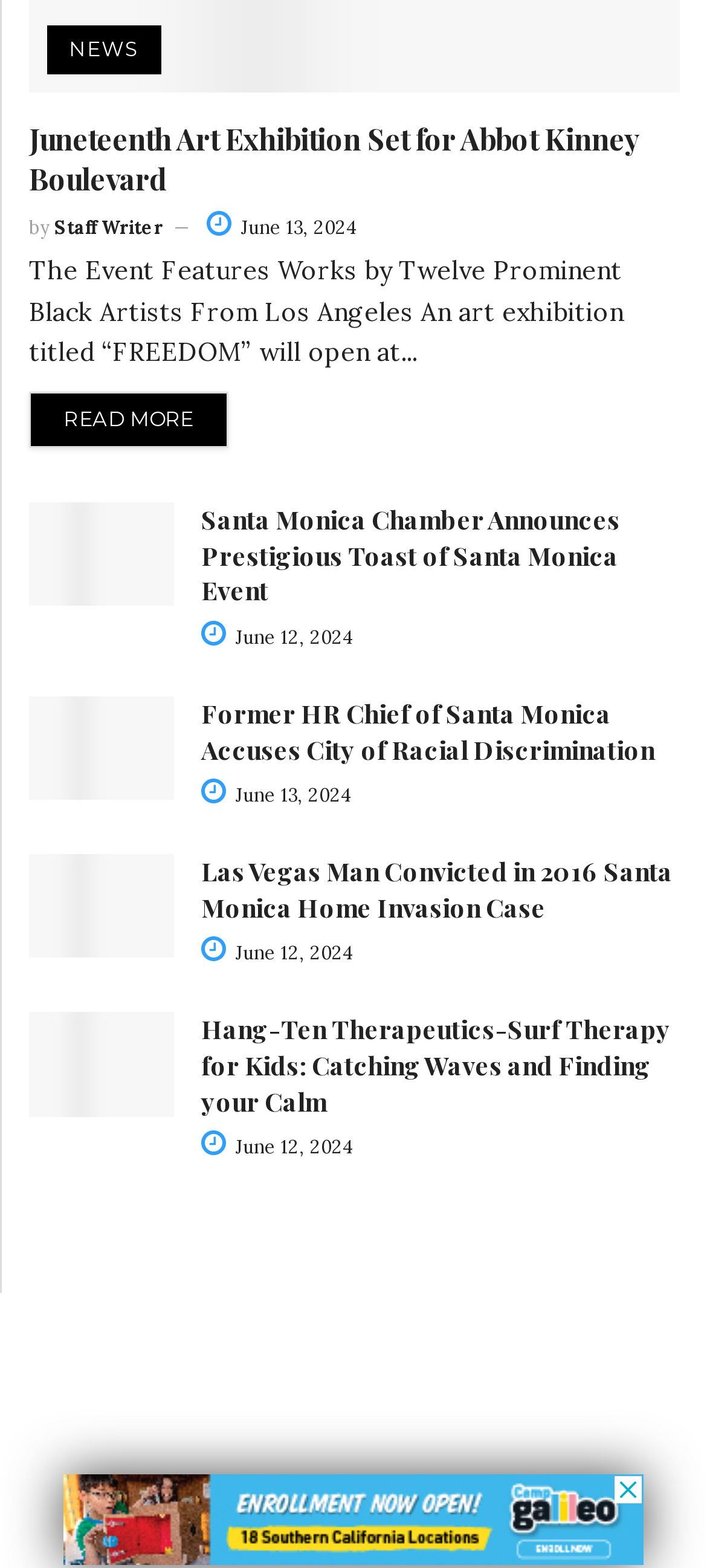Respond to the following question with a brief word or phrase:
What is the date of the 'Santa Monica Chamber Announces Prestigious Toast of Santa Monica Event' article?

June 12, 2024